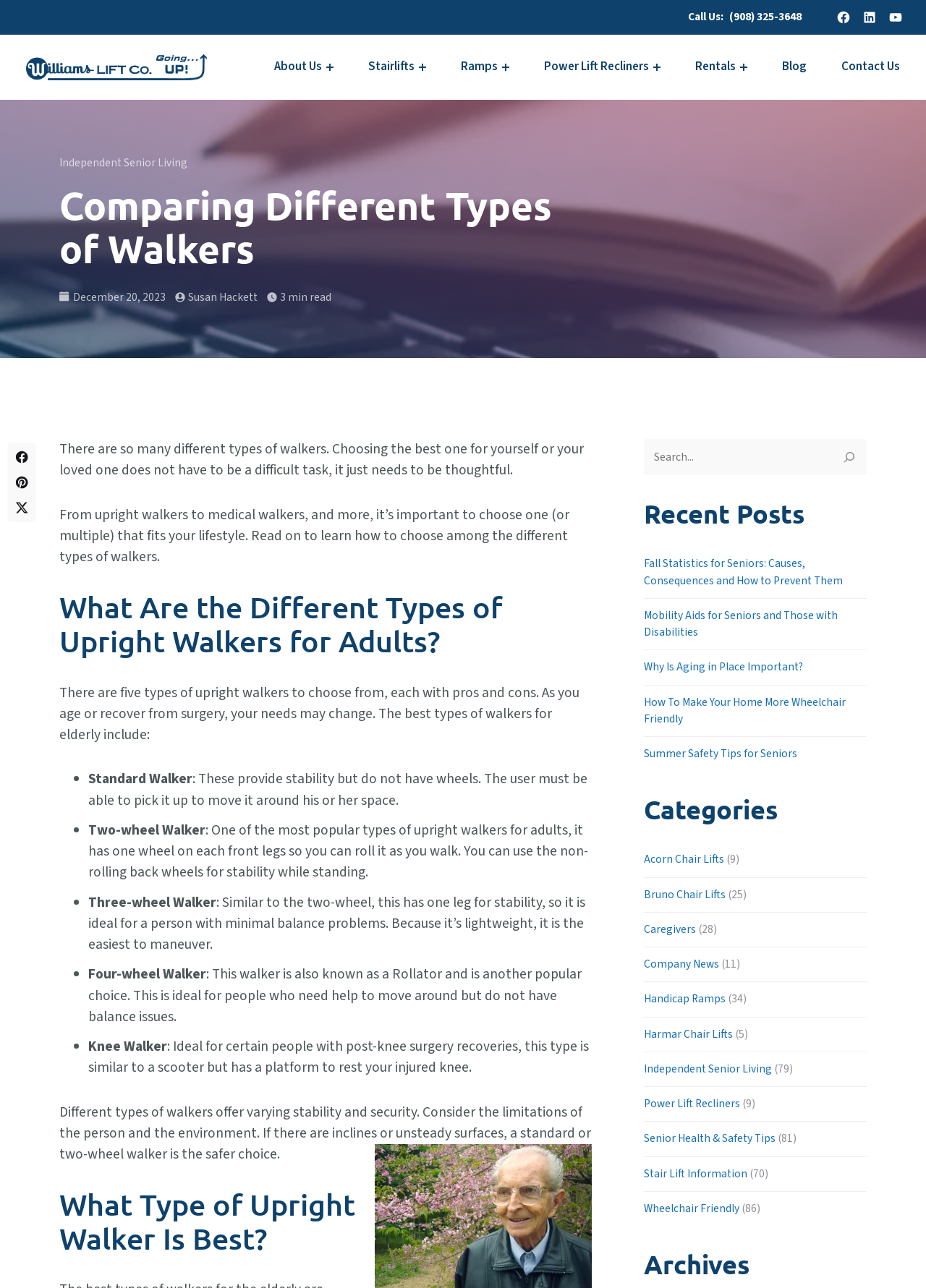What is the phone number to call?
Look at the image and answer the question using a single word or phrase.

(908) 325-3648